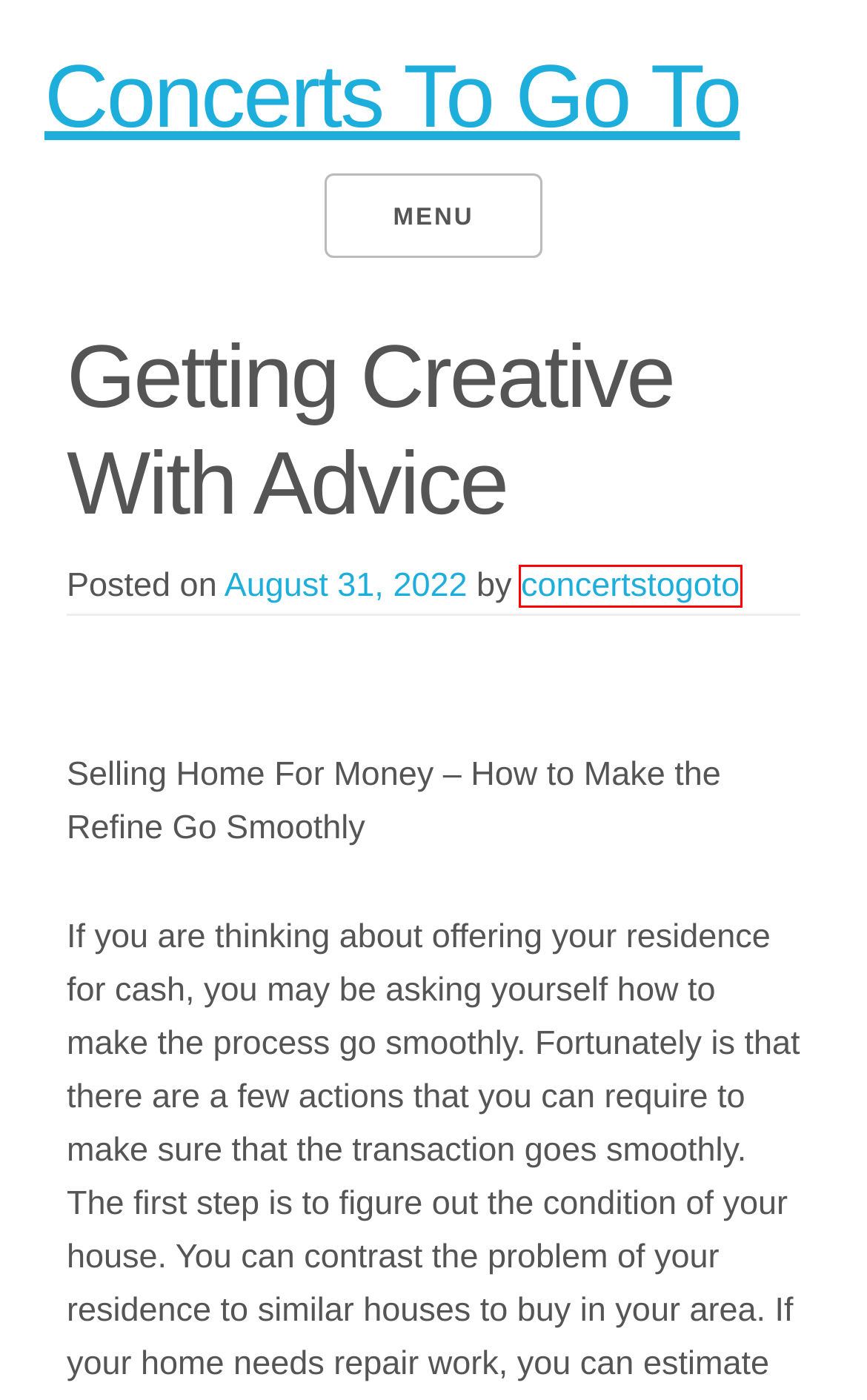Using the screenshot of a webpage with a red bounding box, pick the webpage description that most accurately represents the new webpage after the element inside the red box is clicked. Here are the candidates:
A. concertstogoto – Concerts To Go To
B. November 2022 – Concerts To Go To
C. A Quick History of – Concerts To Go To
D. Why  Aren’t As Bad As You Think – Concerts To Go To
E. Case Study: My Experience With – Concerts To Go To
F. Miscellaneous – Concerts To Go To
G. Employment – Concerts To Go To
H. Concerts To Go To

A